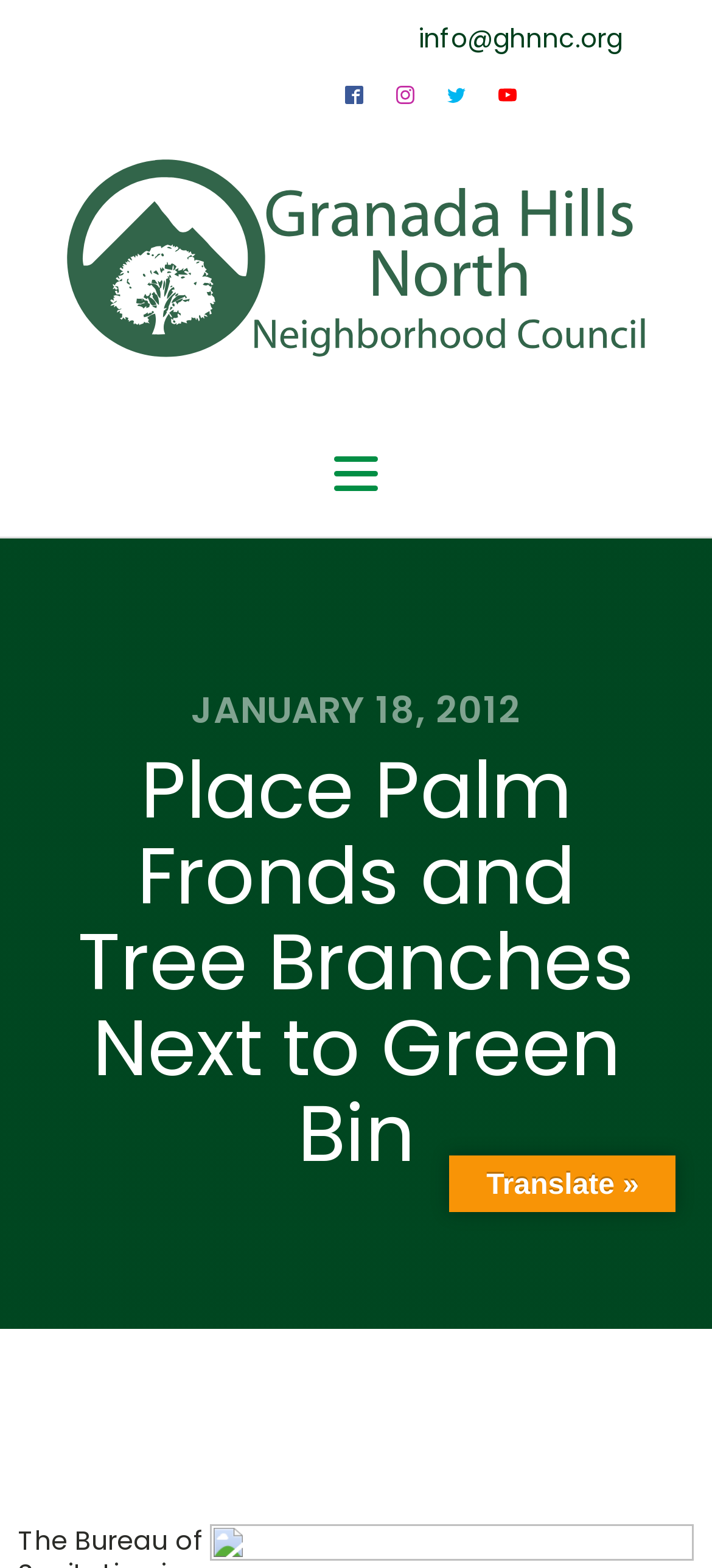What is the main topic of the webpage? Analyze the screenshot and reply with just one word or a short phrase.

Placing palm fronds and tree branches next to green bin